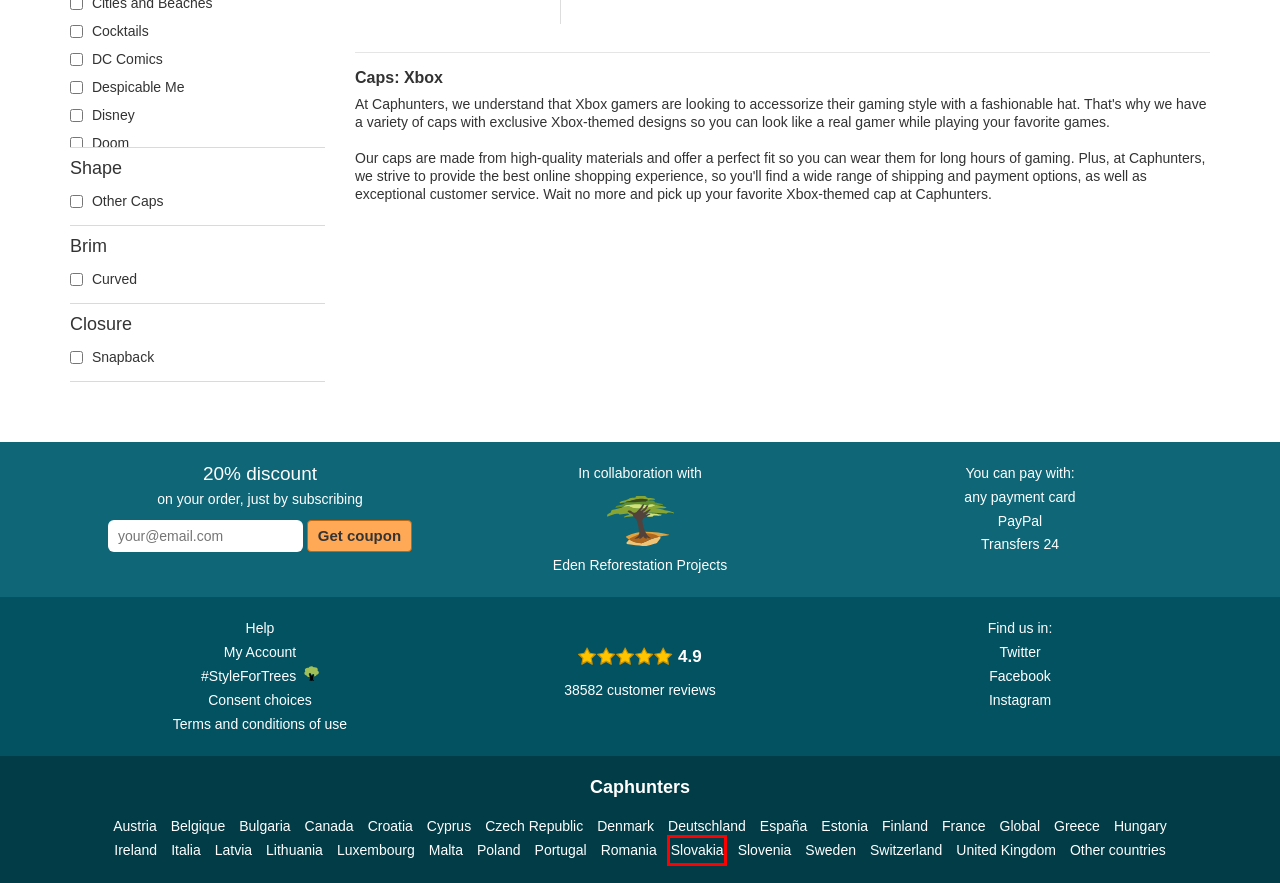Examine the screenshot of a webpage with a red bounding box around an element. Then, select the webpage description that best represents the new page after clicking the highlighted element. Here are the descriptions:
A. Caphunters.de: Kaufen Sie Mützen, Caps und vieles mehr online.
B. Caphunters.gr: Διαδικτυακές αγορές για καπέλα, σκούφους και πολλά άλλα.
C. Caphunters.com: online shopping for hats, beanies and much more.
D. Caphunters.lu: achetez des casquettes, des casquettes et plus encore!
E. Caphunters.lt: kup czapki, czapki i wiele więcej online.
F. Caphunters.pt: compre bonés, bonés e muito mais online.
G. Caphunters.sk: Kaufen Sie Mützen, Caps und vieles mehr online.
H. Caphunters.ee: online shopping for hats, beanies and much more.

G